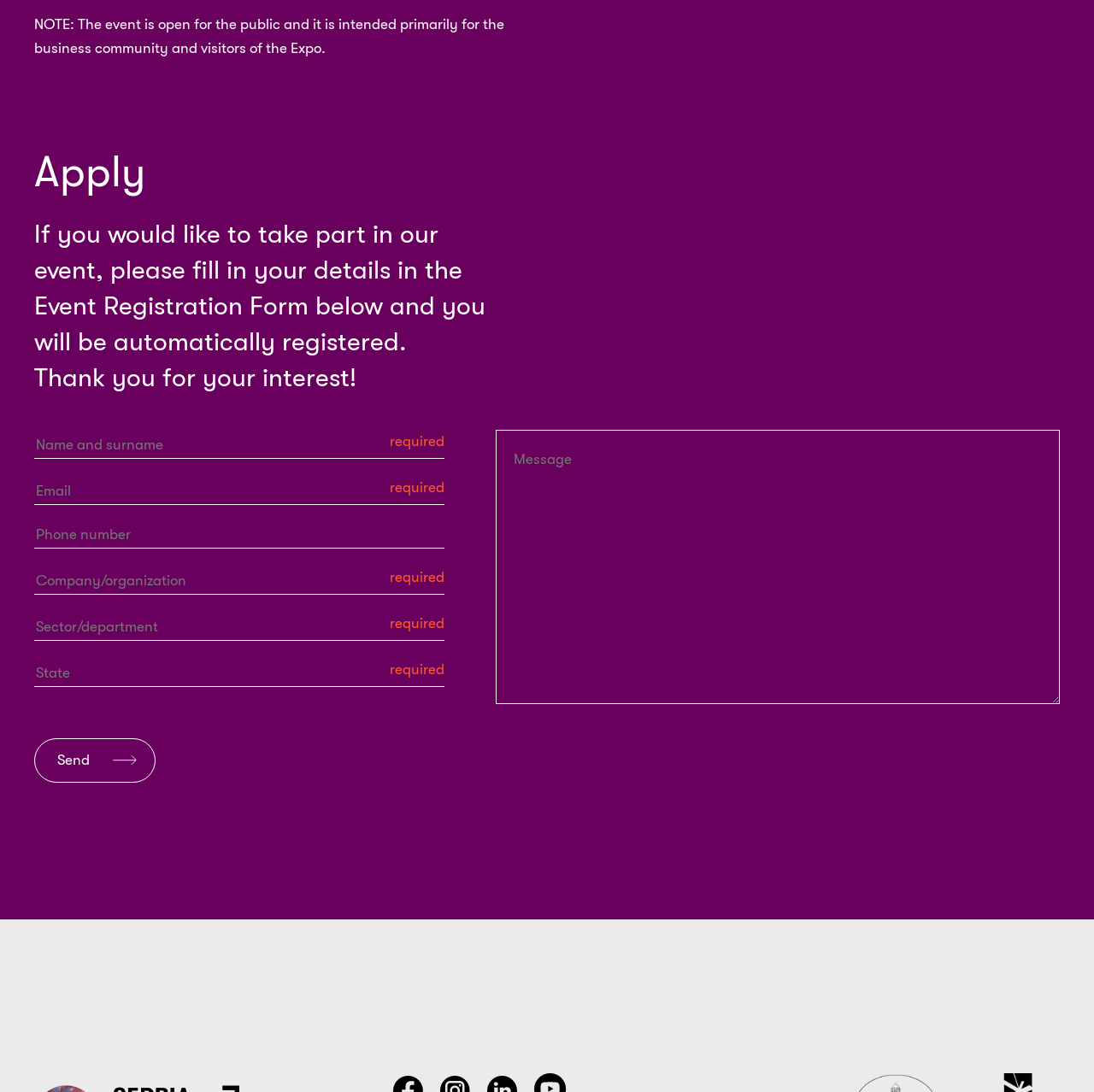For the given element description name="phone" placeholder="Phone number", determine the bounding box coordinates of the UI element. The coordinates should follow the format (top-left x, top-left y, bottom-right x, bottom-right y) and be within the range of 0 to 1.

[0.031, 0.478, 0.406, 0.502]